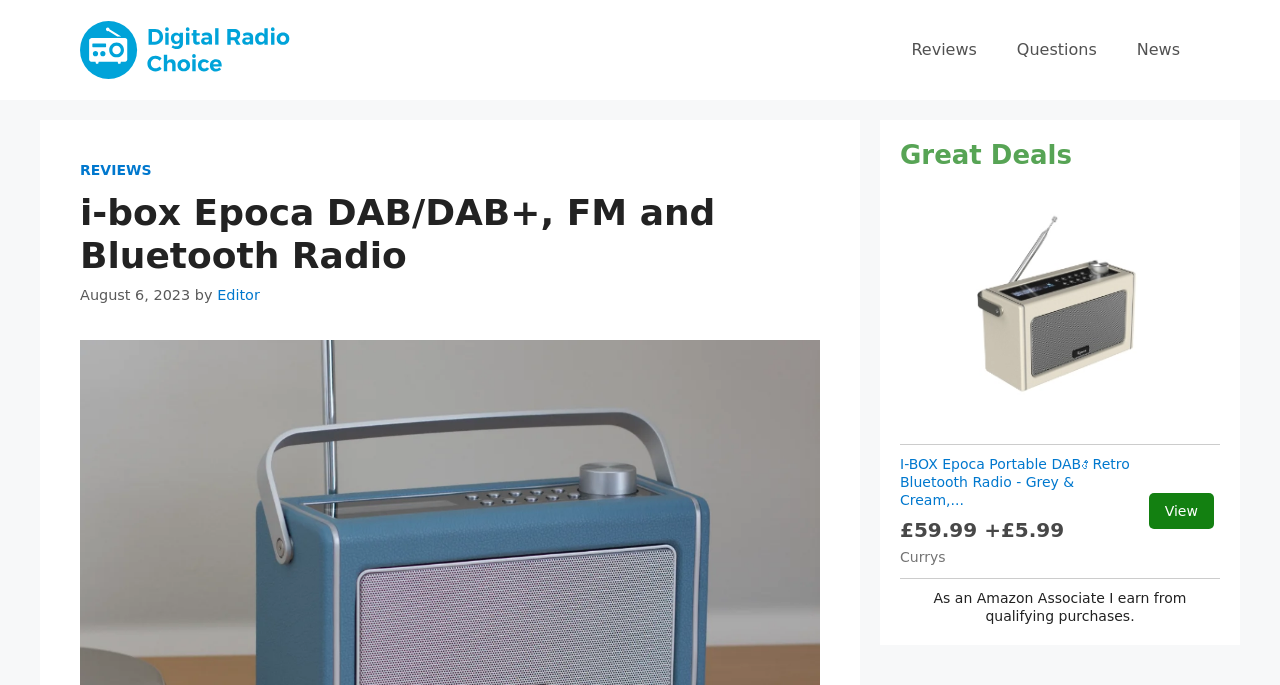Who is the author of the review?
Use the information from the image to give a detailed answer to the question.

The author of the review is mentioned as 'Editor', as indicated by the link 'Editor' next to the text 'by' in the heading section.